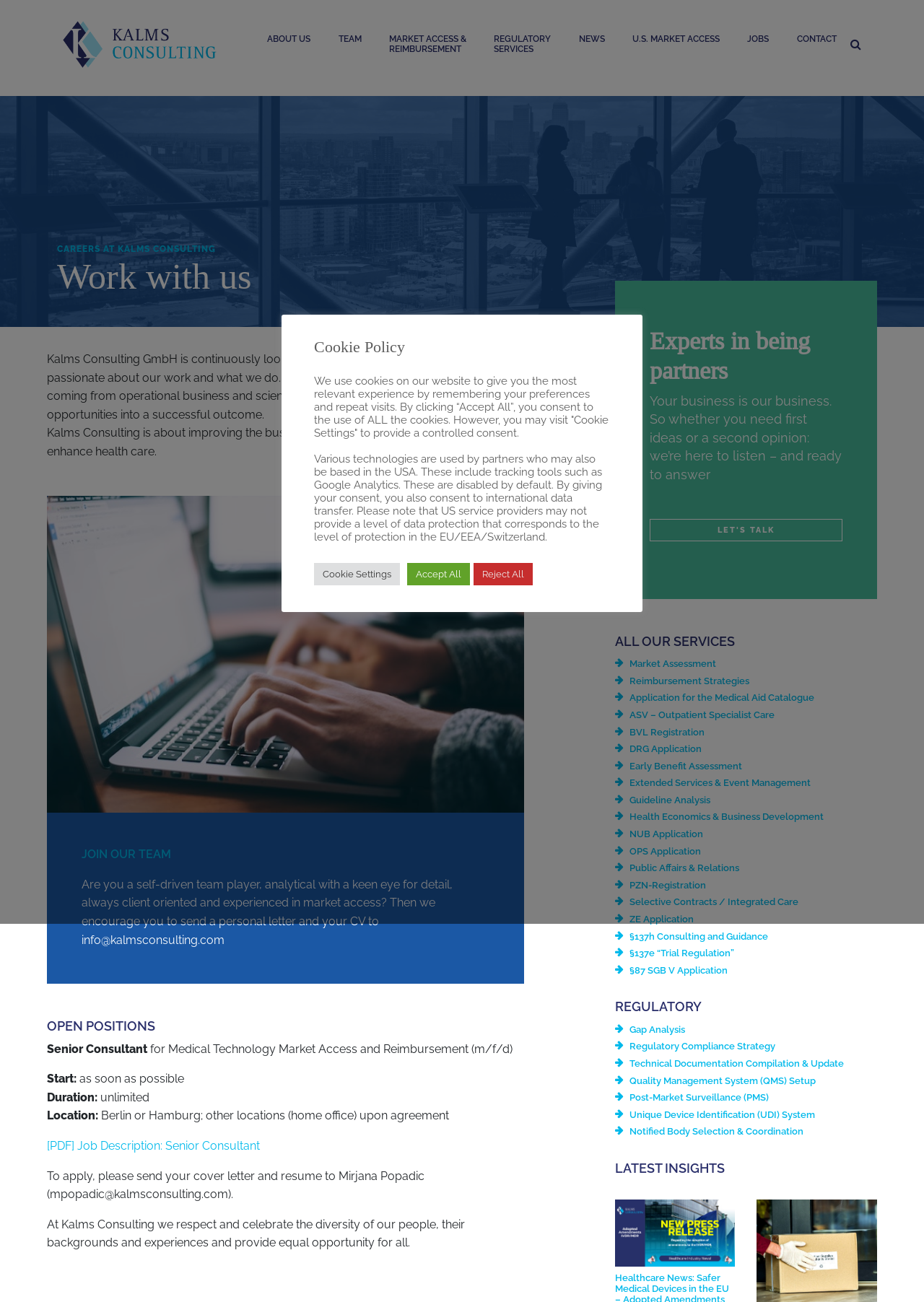Using the given description, provide the bounding box coordinates formatted as (top-left x, top-left y, bottom-right x, bottom-right y), with all values being floating point numbers between 0 and 1. Description: BVL Registration

[0.665, 0.558, 0.762, 0.566]